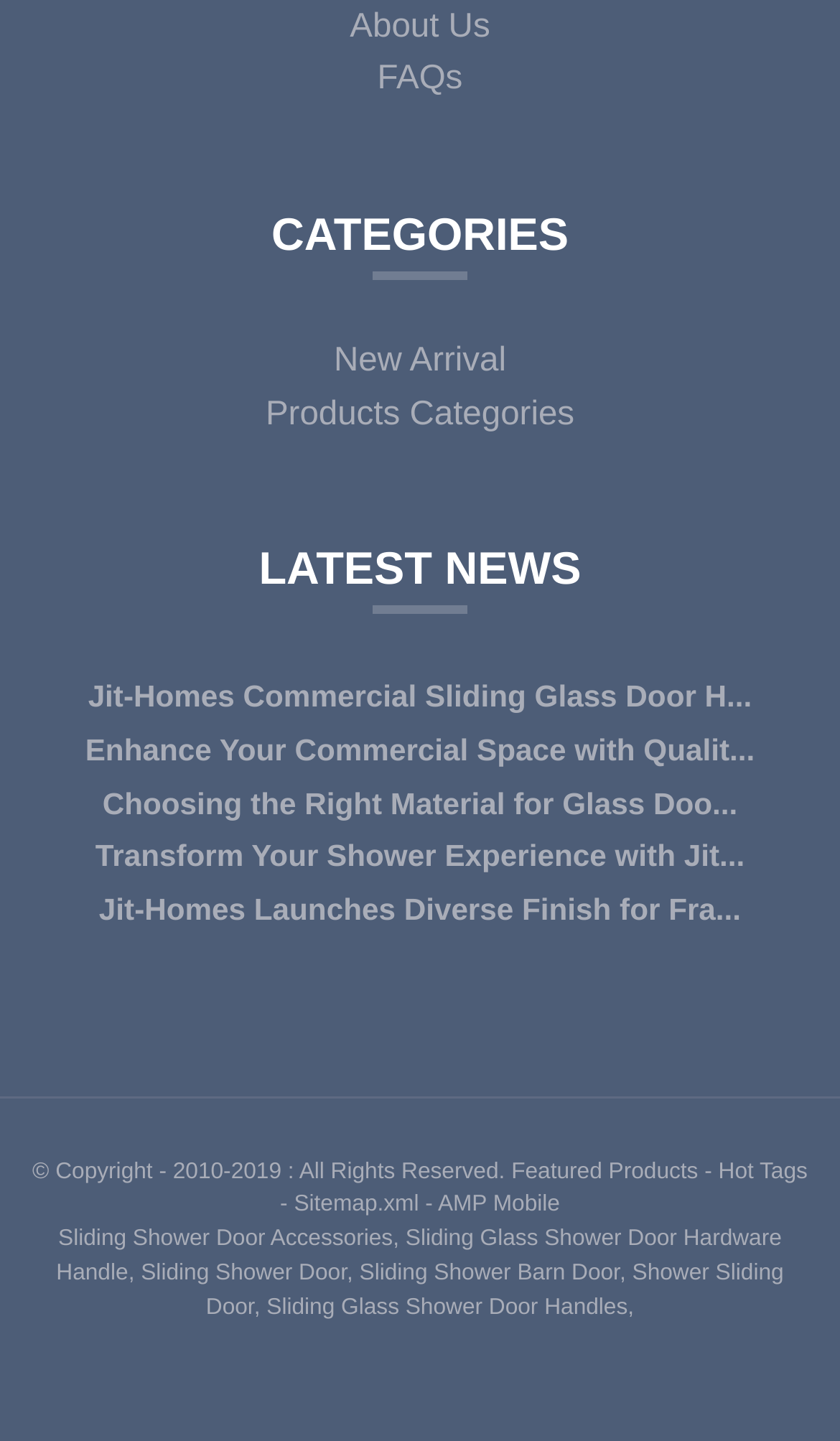Answer the question briefly using a single word or phrase: 
What is the last news article about?

Jit-Homes Launches Diverse Finish for Frameless Sliding Glass Doors